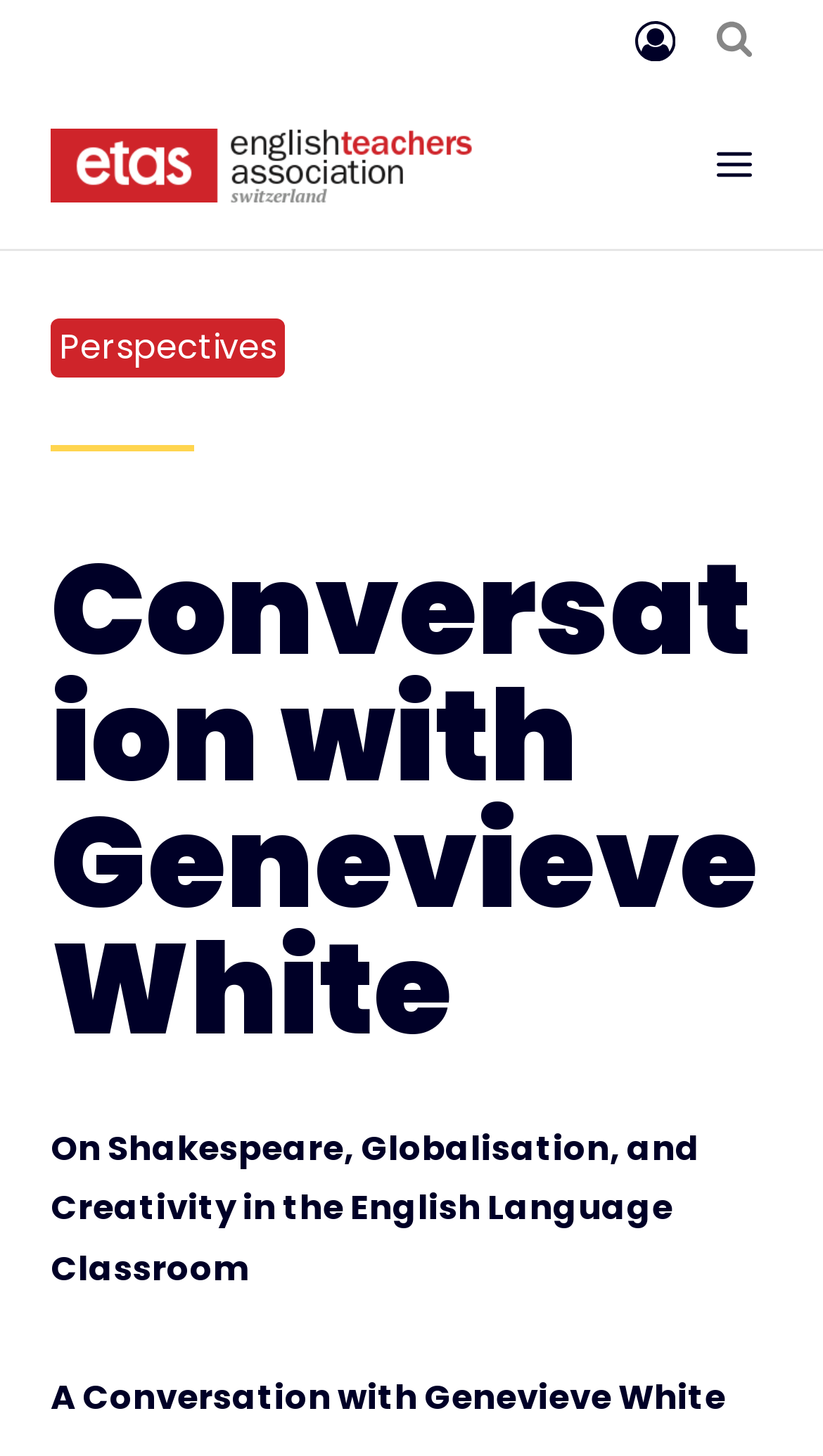Please identify the webpage's heading and generate its text content.

Conversation with Genevieve White￼